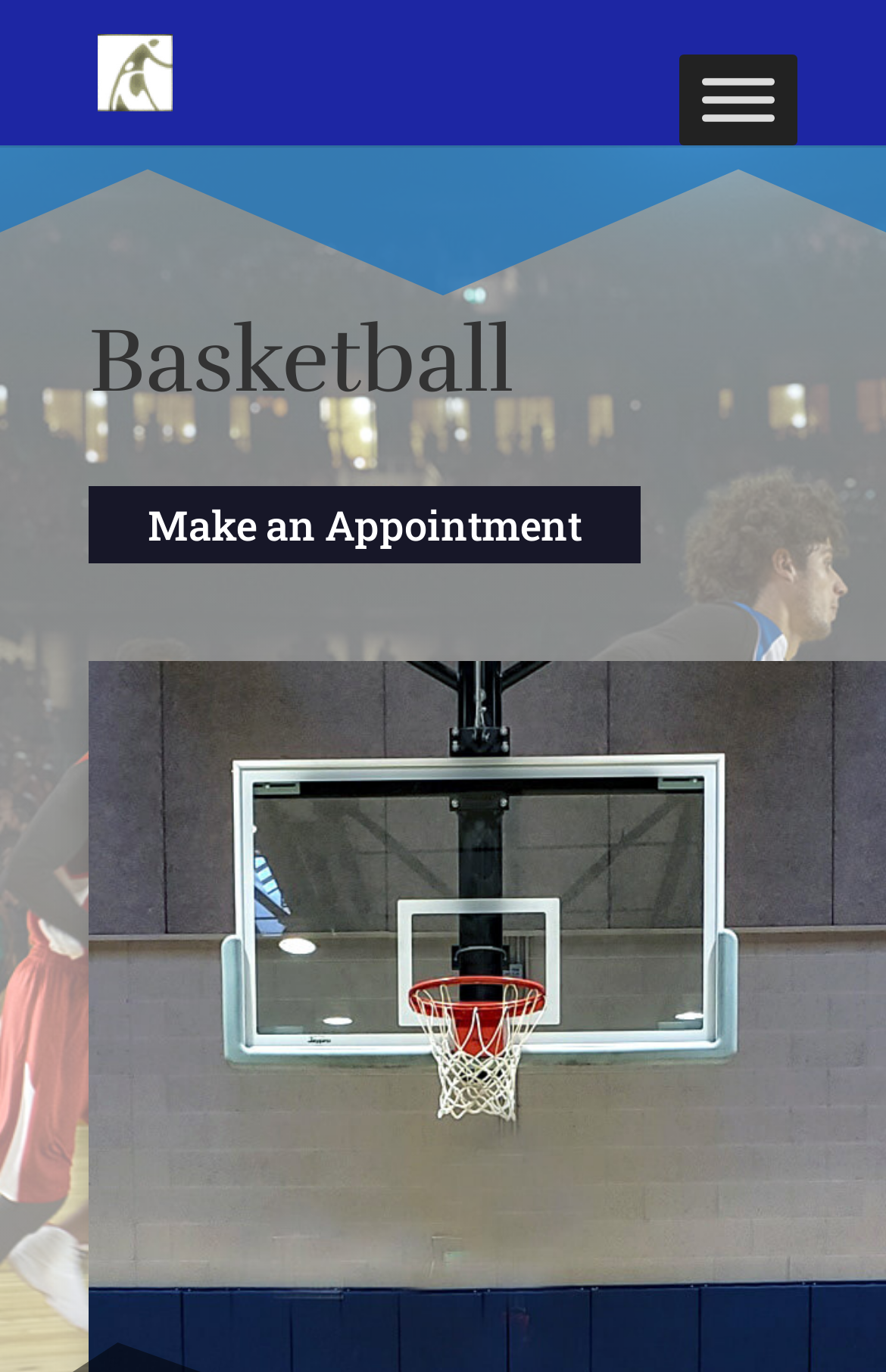Using the provided description aria-label="Toggle Menu", find the bounding box coordinates for the UI element. Provide the coordinates in (top-left x, top-left y, bottom-right x, bottom-right y) format, ensuring all values are between 0 and 1.

[0.792, 0.057, 0.874, 0.089]